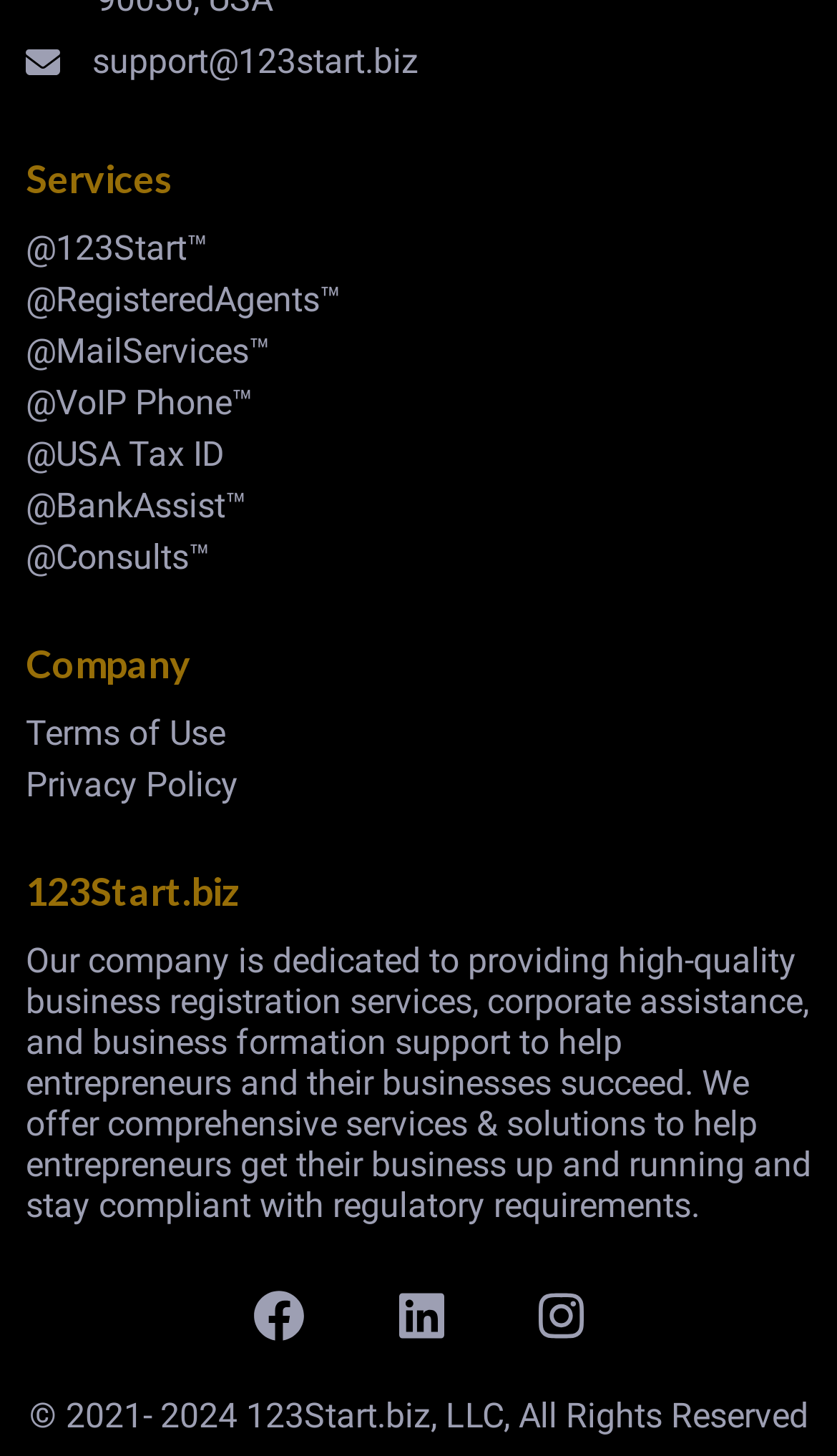What is the copyright year range mentioned on this webpage?
Answer the question with as much detail as you can, using the image as a reference.

I found the copyright information in the StaticText elements with IDs 109 and 110, which mention the year range '2021-2024'.